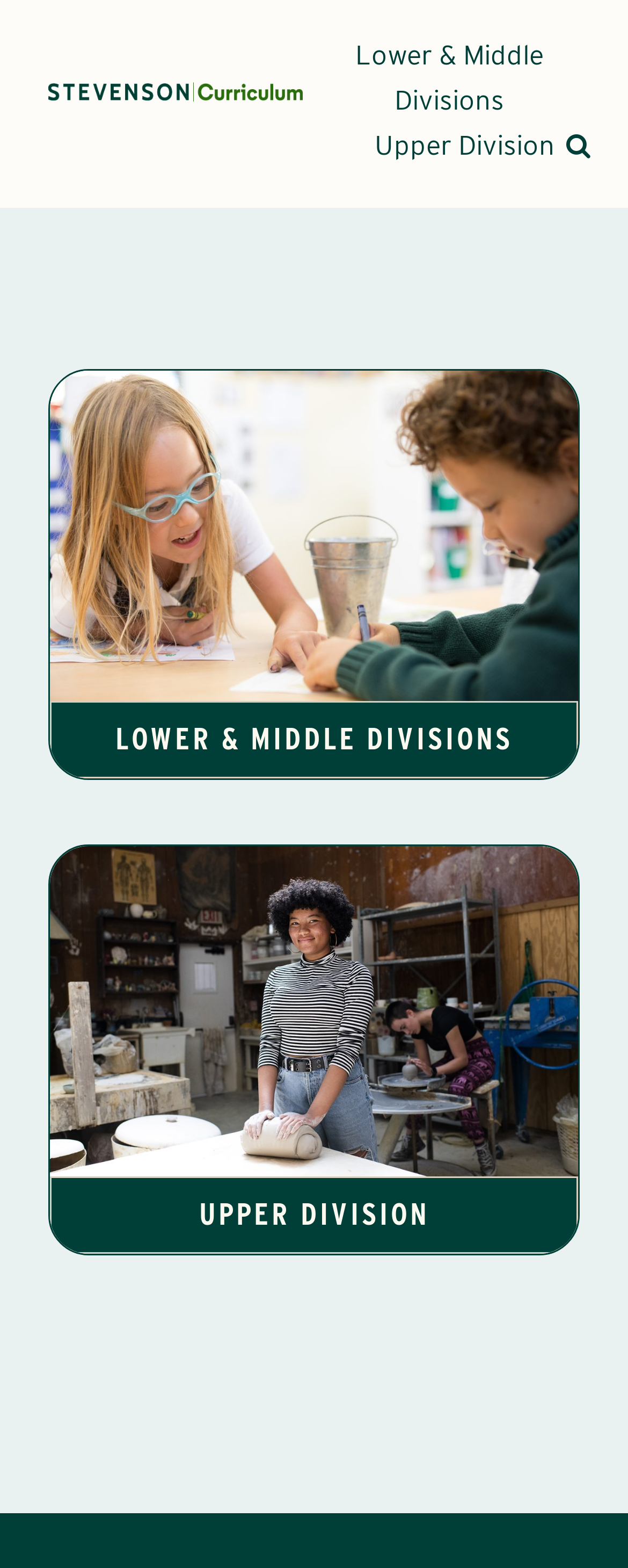What is the position of the 'Search' button?
Using the screenshot, give a one-word or short phrase answer.

Top right